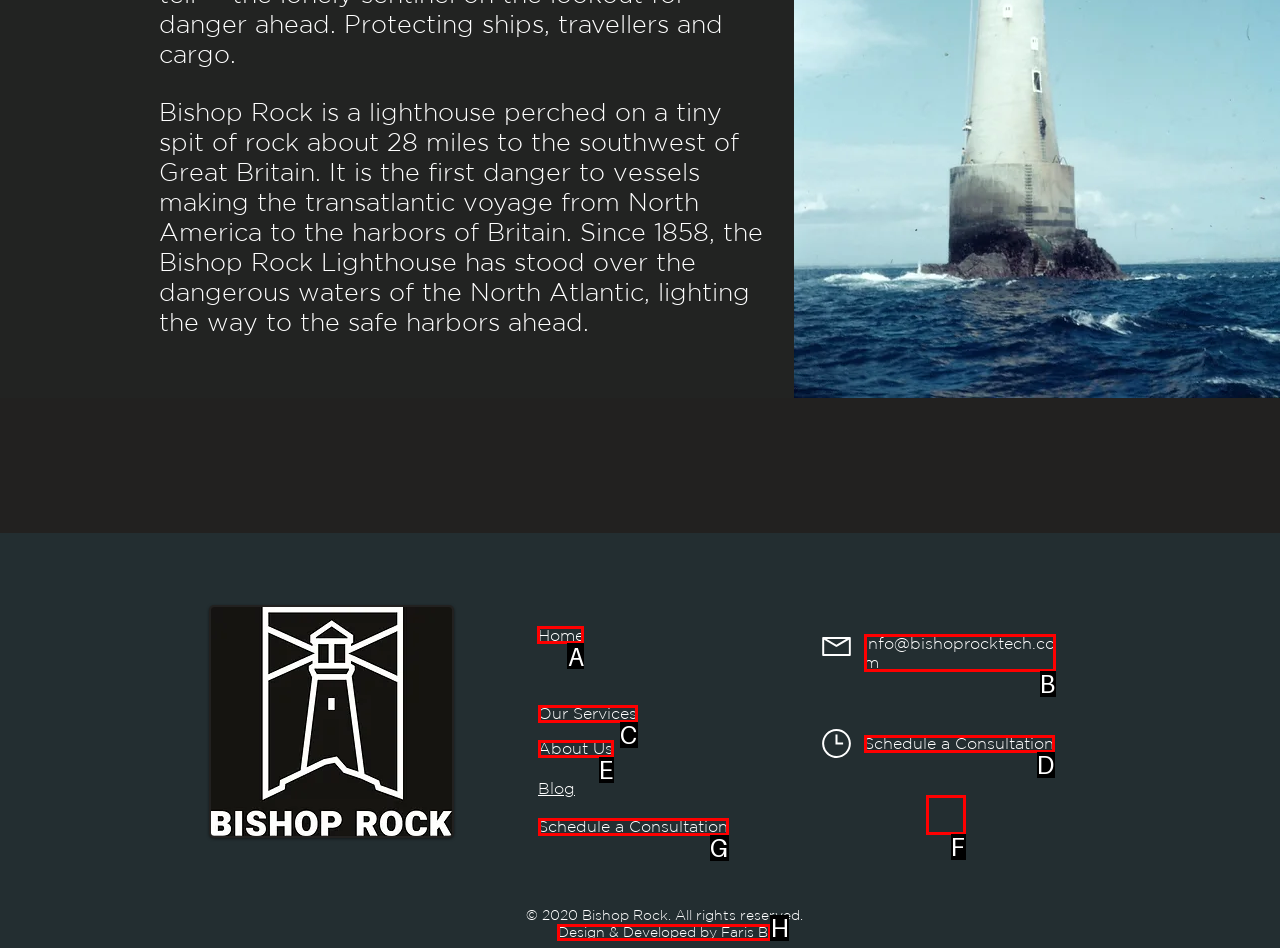Identify which HTML element to click to fulfill the following task: Click the Home link. Provide your response using the letter of the correct choice.

A